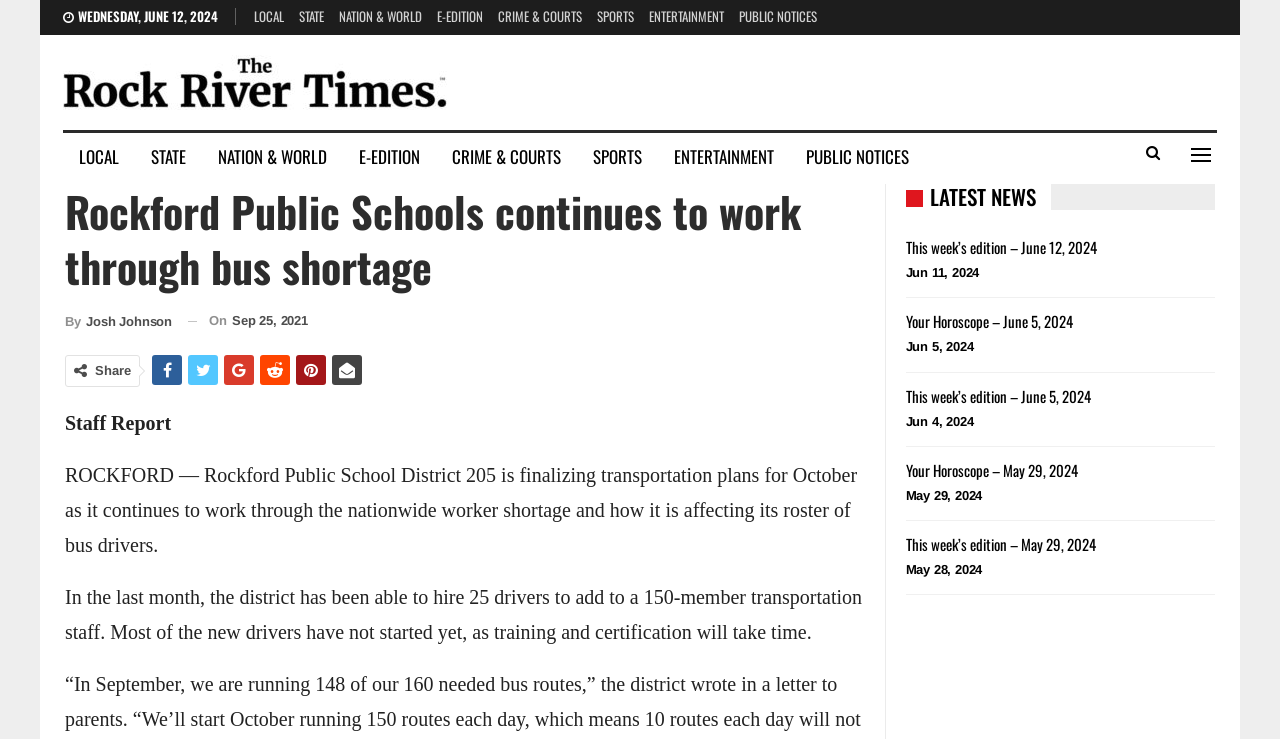Identify the bounding box coordinates of the region I need to click to complete this instruction: "View latest news".

[0.726, 0.245, 0.809, 0.287]